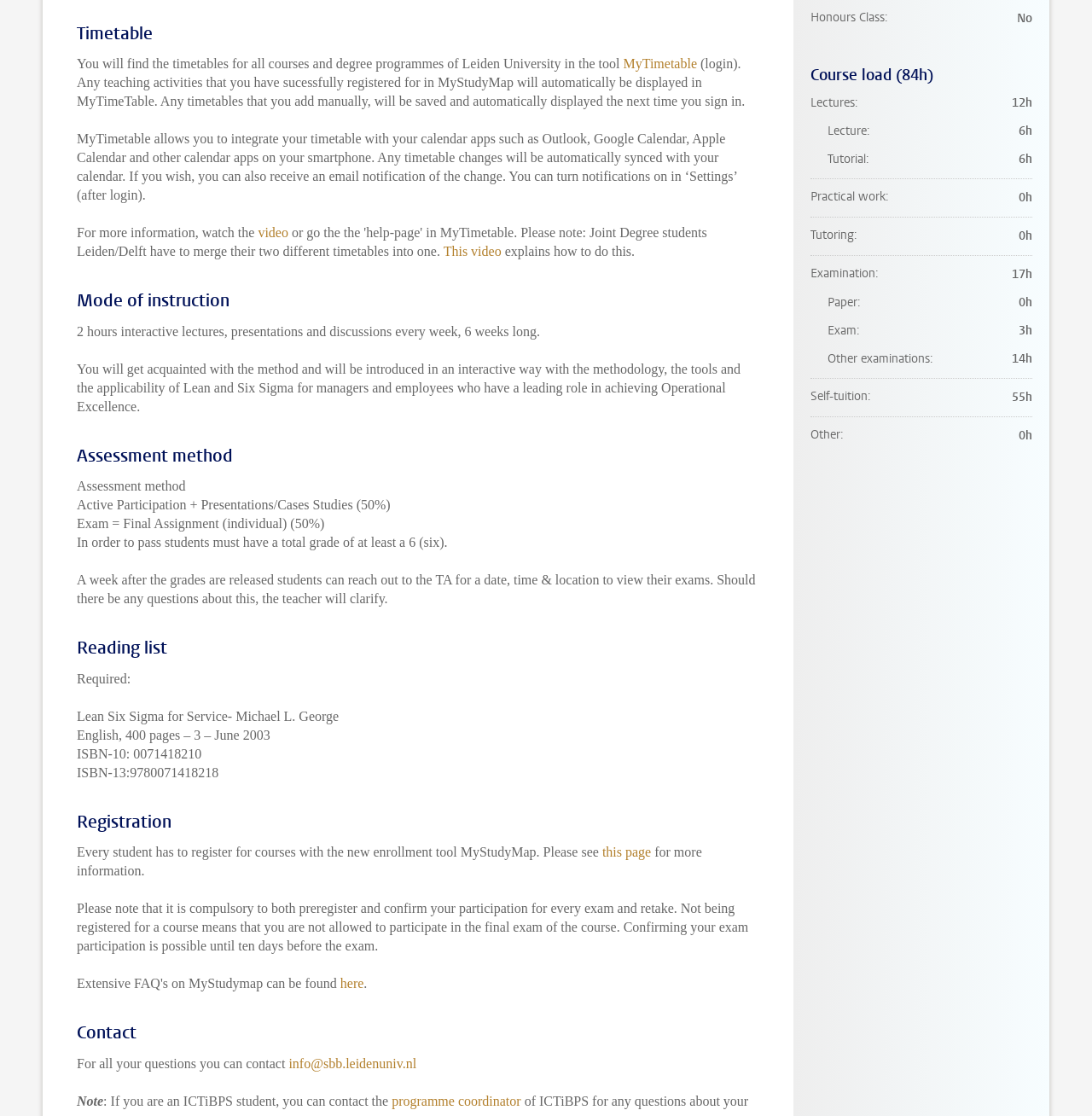Provide a thorough and detailed response to the question by examining the image: 
How many hours of lectures are there in the course?

The question is asking about the number of hours of lectures in the course. By looking at the 'Course load' section, we can find that the course has 12 hours of lectures.